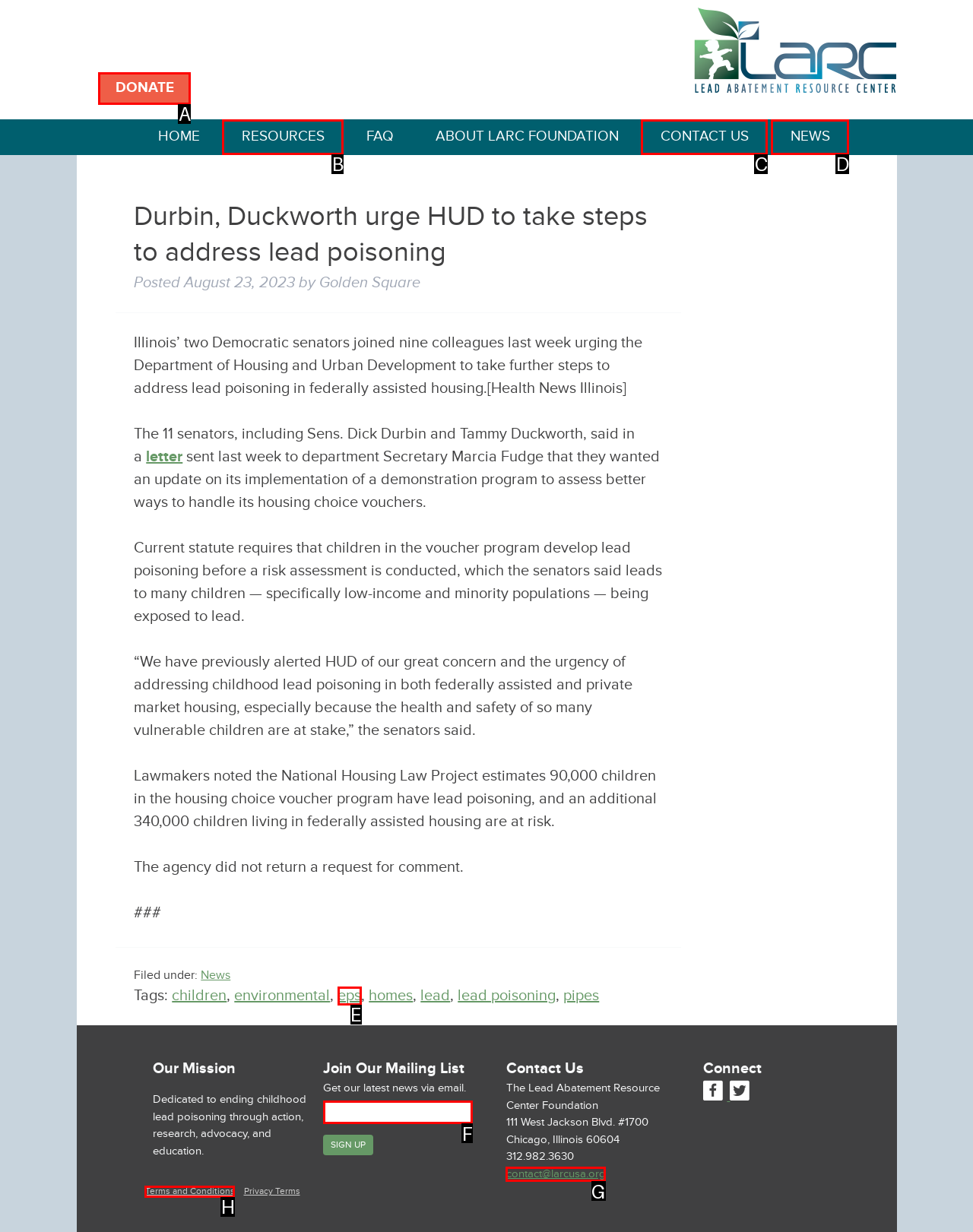Which letter corresponds to the correct option to complete the task: Contact the Lead Abatement Resource Center Foundation?
Answer with the letter of the chosen UI element.

G